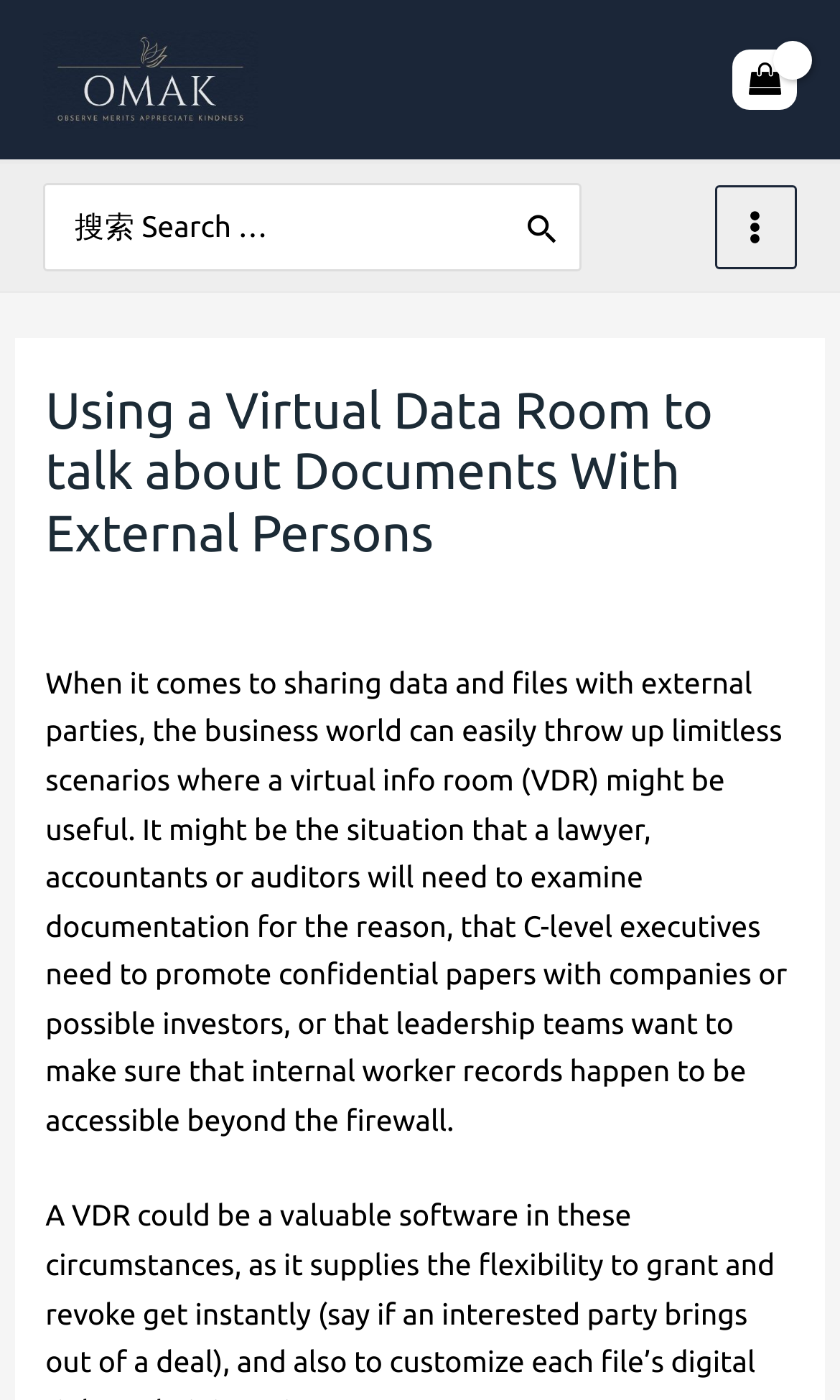What is the function of the button at the top right corner?
Provide an in-depth answer to the question, covering all aspects.

The button at the top right corner is the 'Main Menu' button which is currently not expanded, and it has an image element inside it with a bounding box coordinate of [0.878, 0.149, 0.922, 0.175].